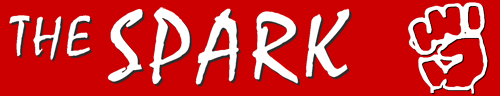What is the focus of the publication?
Based on the screenshot, respond with a single word or phrase.

Socioeconomic struggles and systemic injustices